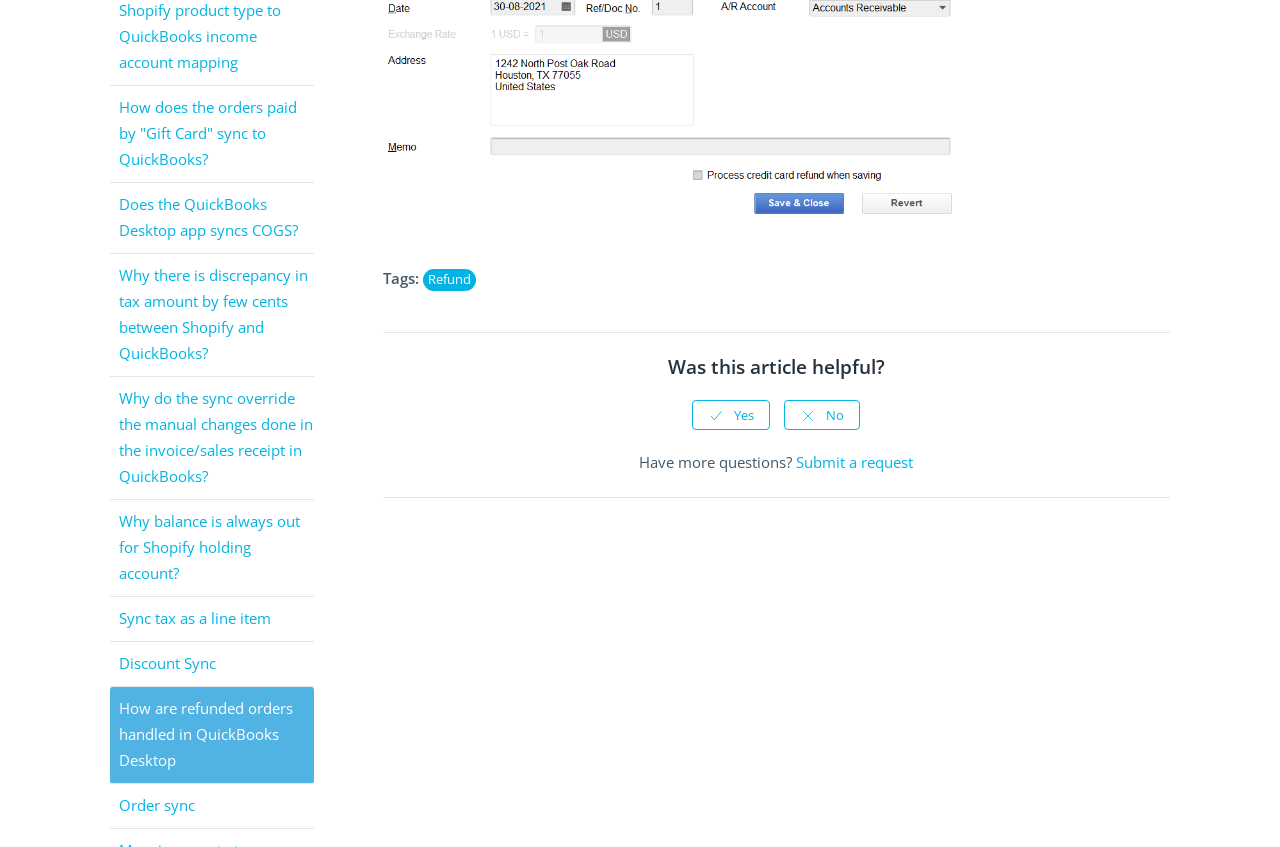Locate the bounding box coordinates of the UI element described by: "Order sync". Provide the coordinates as four float numbers between 0 and 1, formatted as [left, top, right, bottom].

[0.093, 0.939, 0.152, 0.962]